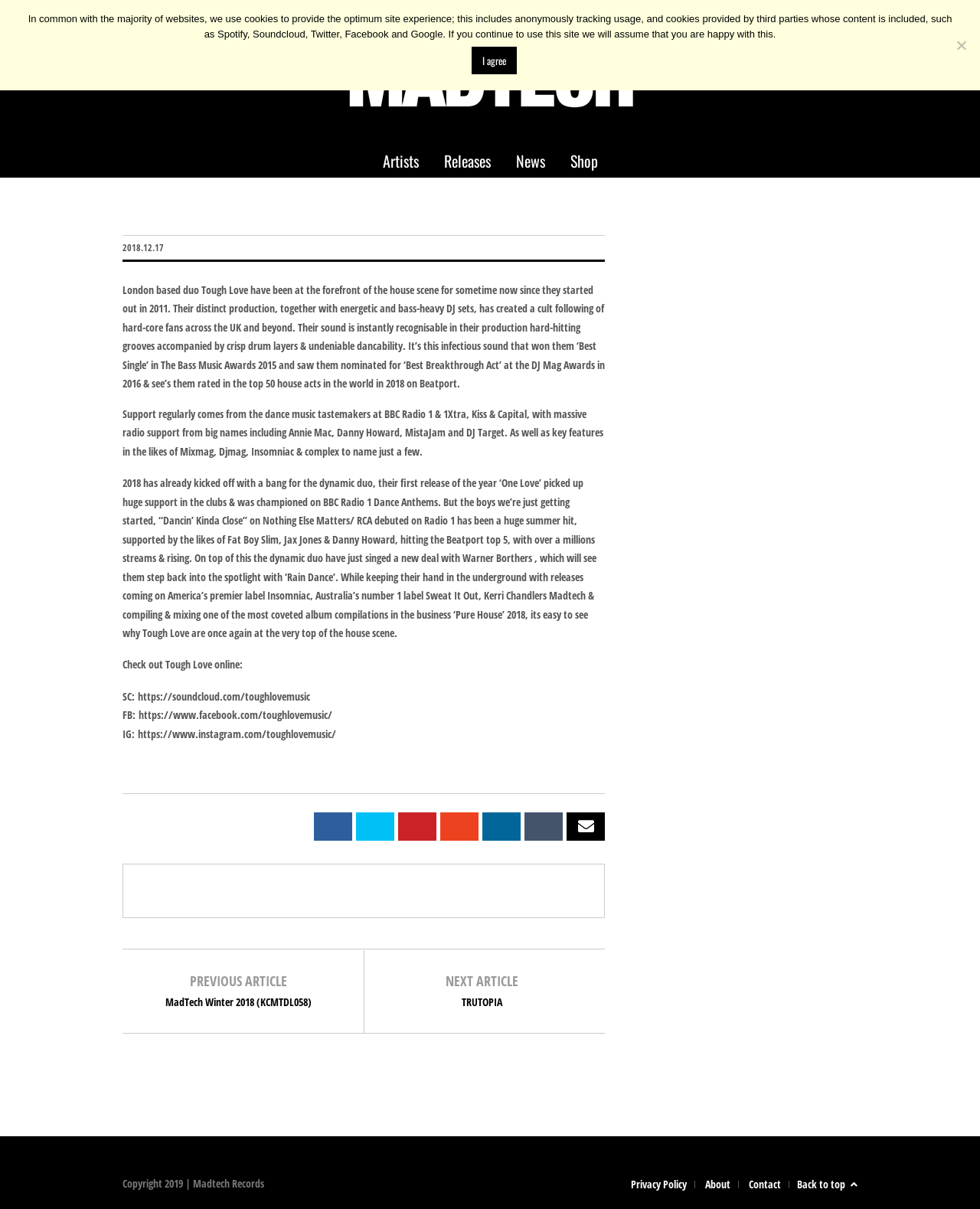Locate the bounding box coordinates of the element that needs to be clicked to carry out the instruction: "Share on Facebook". The coordinates should be given as four float numbers ranging from 0 to 1, i.e., [left, top, right, bottom].

[0.363, 0.672, 0.402, 0.695]